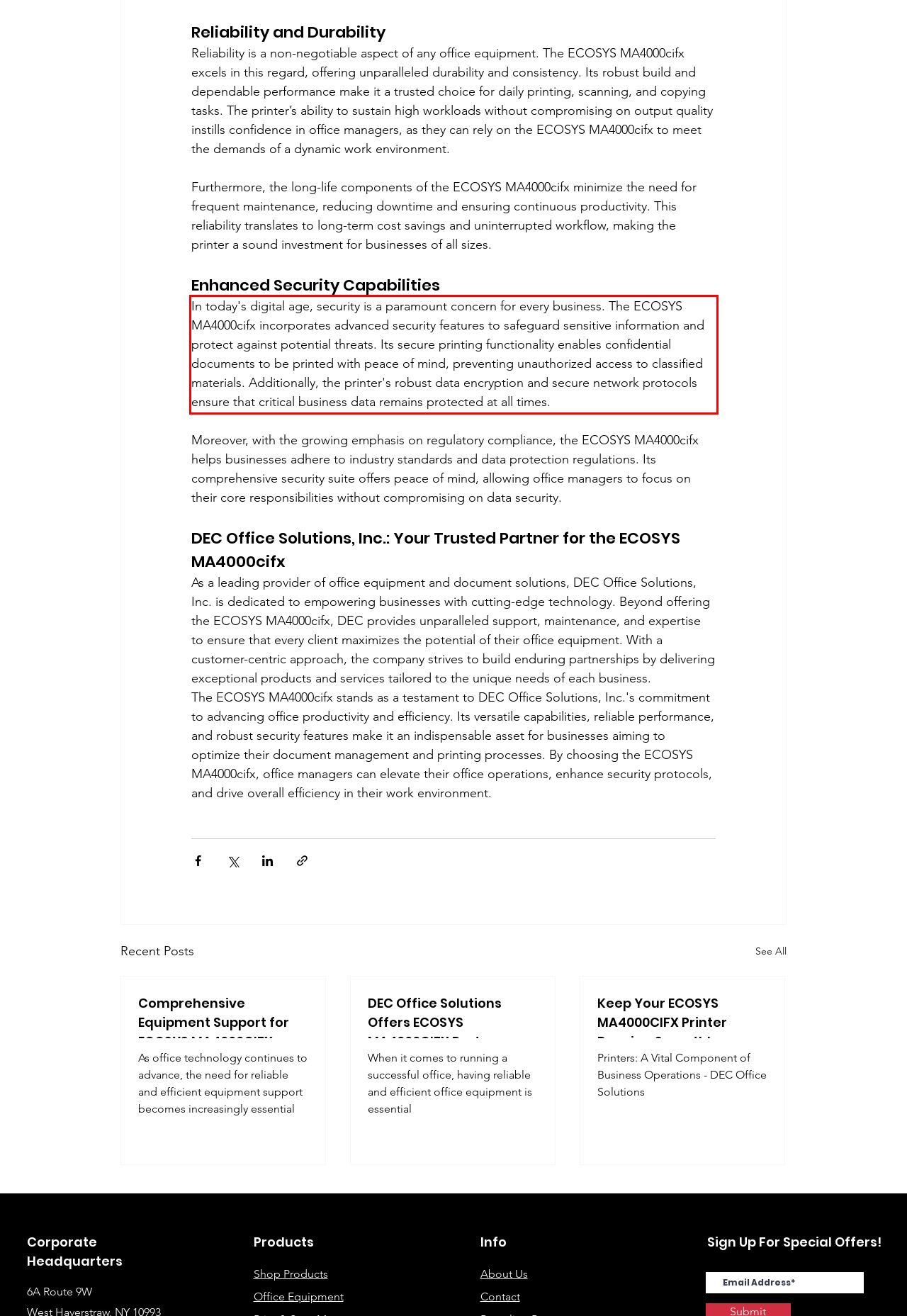Given a webpage screenshot, locate the red bounding box and extract the text content found inside it.

In today's digital age, security is a paramount concern for every business. The ECOSYS MA4000cifx incorporates advanced security features to safeguard sensitive information and protect against potential threats. Its secure printing functionality enables confidential documents to be printed with peace of mind, preventing unauthorized access to classified materials. Additionally, the printer's robust data encryption and secure network protocols ensure that critical business data remains protected at all times.